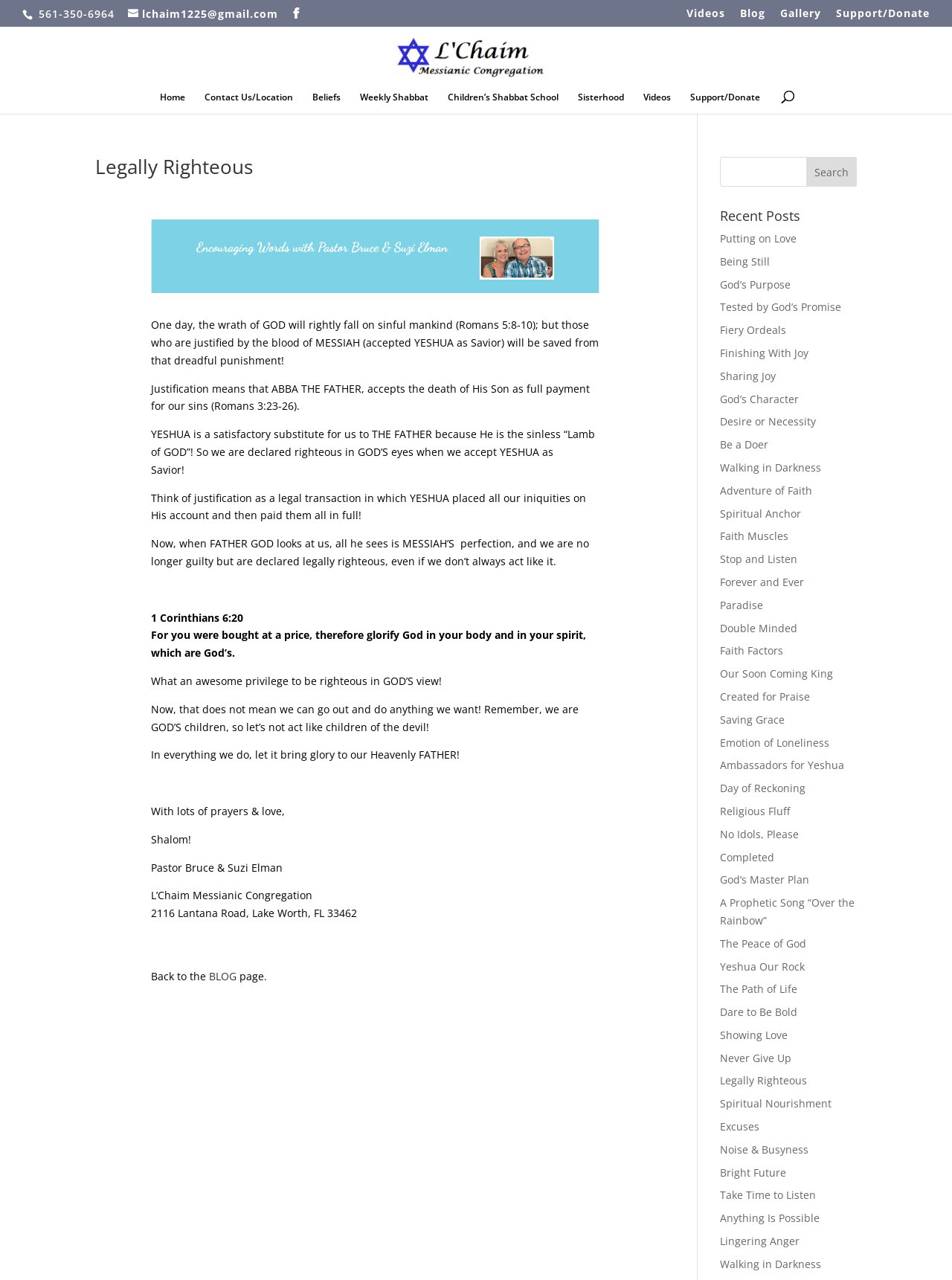Provide the bounding box coordinates in the format (top-left x, top-left y, bottom-right x, bottom-right y). All values are floating point numbers between 0 and 1. Determine the bounding box coordinate of the UI element described as: Children’s Shabbat School

[0.47, 0.072, 0.586, 0.089]